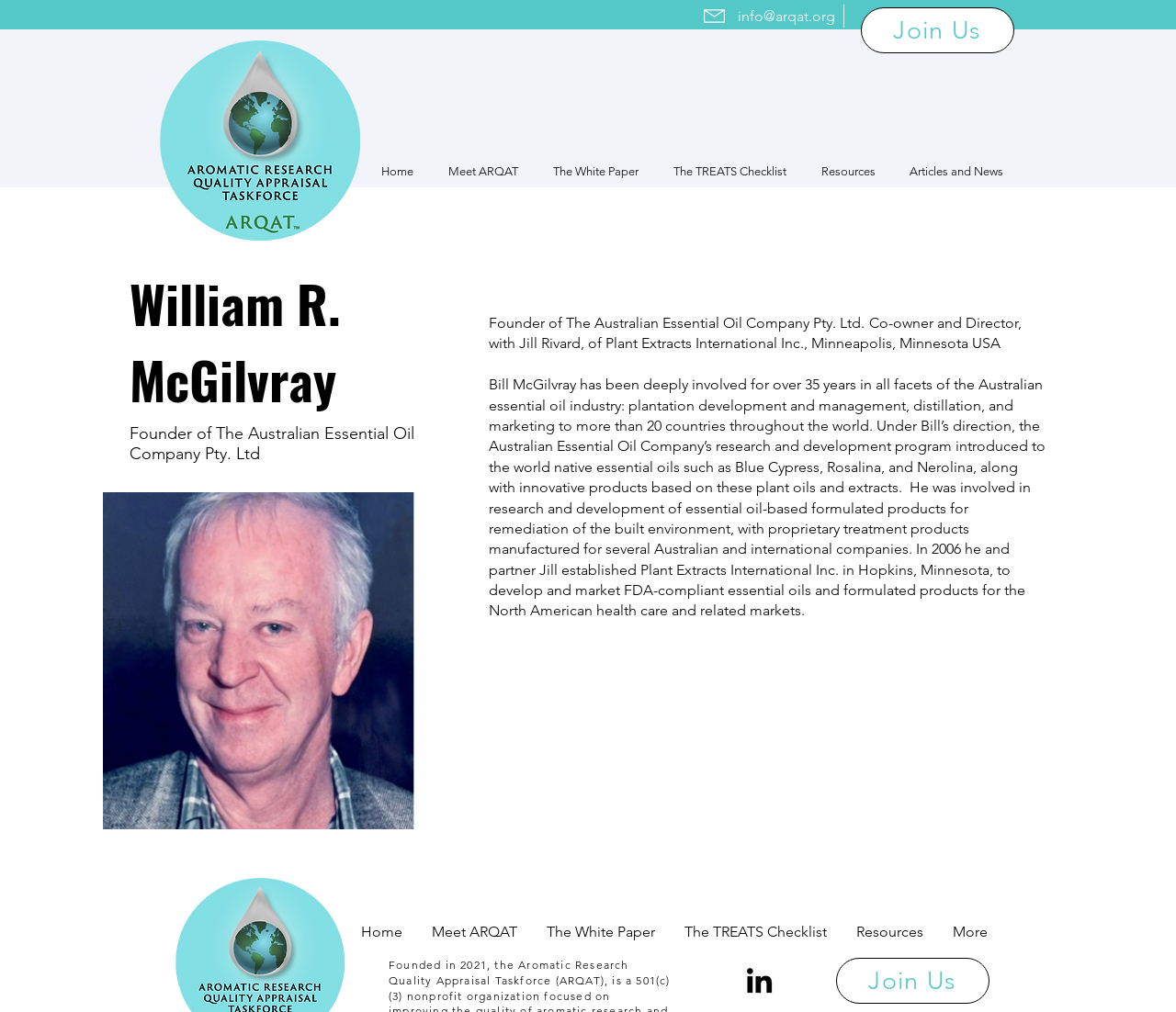Please find the main title text of this webpage.

William R. McGilvray